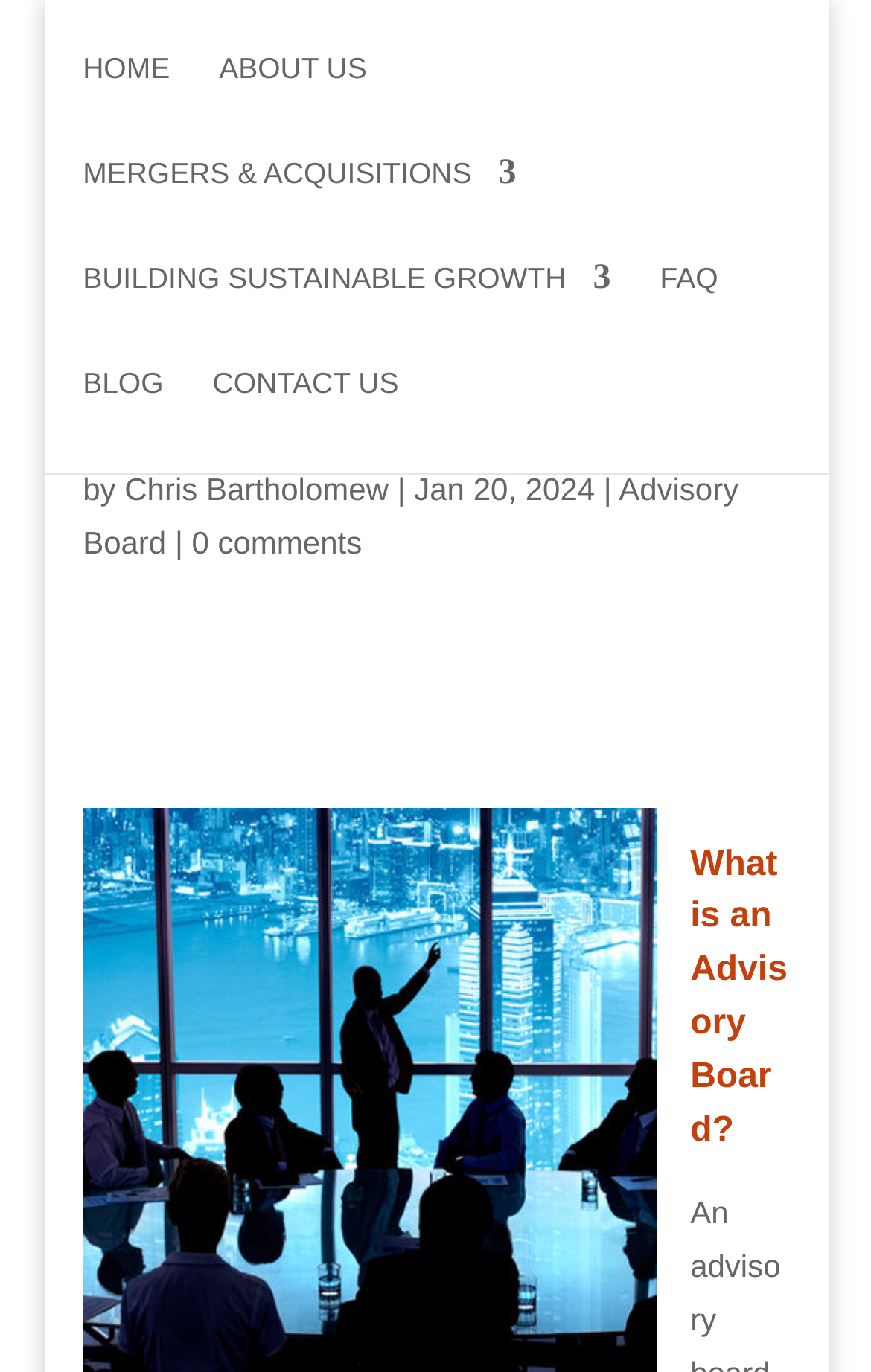Using the details from the image, please elaborate on the following question: What is the subtitle of the article?

I looked for a subtitle or a secondary heading in the article section and found the text 'What is an Advisory Board?' which seems to be a subtitle or a secondary heading.